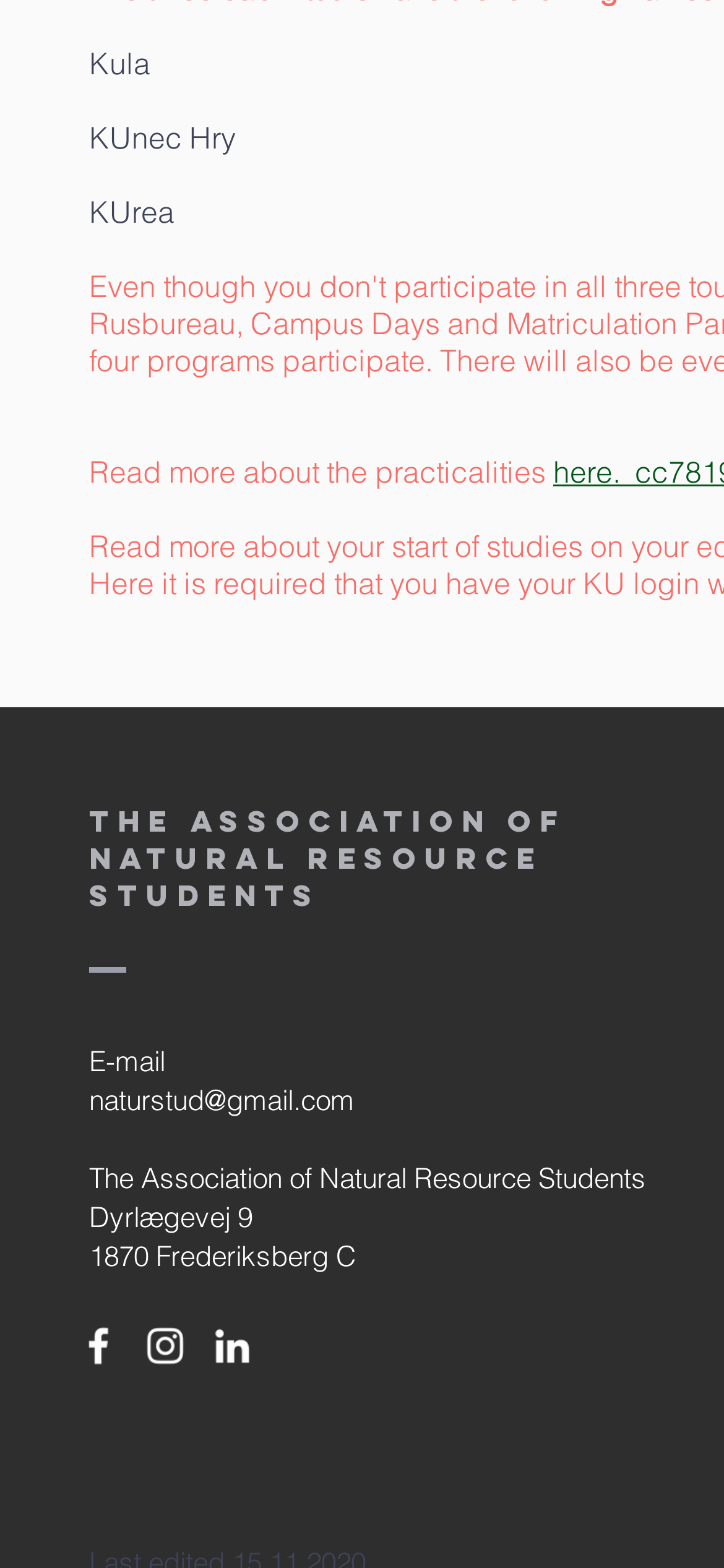Determine the bounding box coordinates of the UI element described by: "aria-label="White Instagram Icon"".

[0.195, 0.843, 0.262, 0.874]